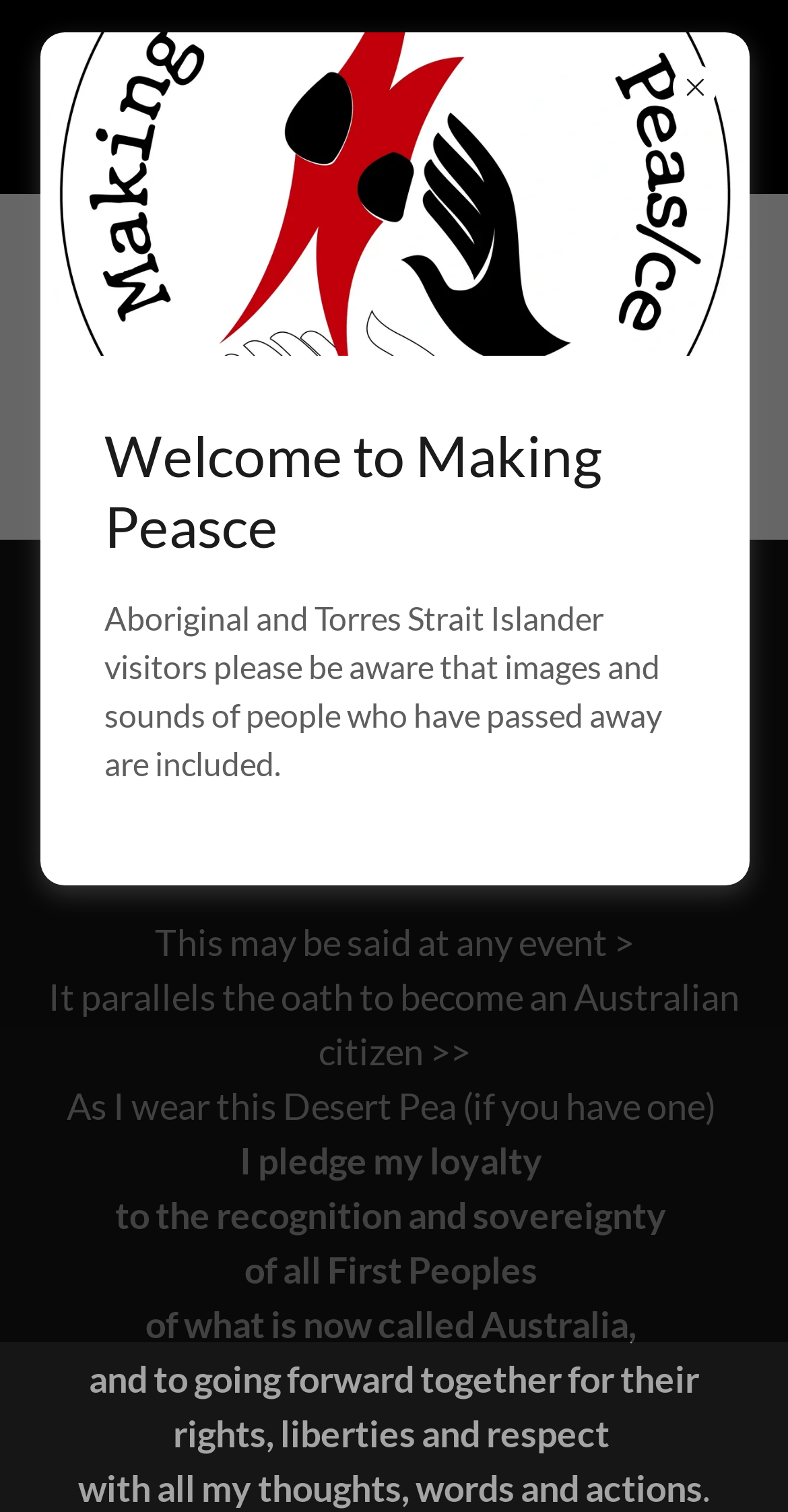Determine the bounding box of the UI element mentioned here: "aria-label="Hamburger Site Navigation Icon"". The coordinates must be in the format [left, top, right, bottom] with values ranging from 0 to 1.

[0.062, 0.037, 0.164, 0.091]